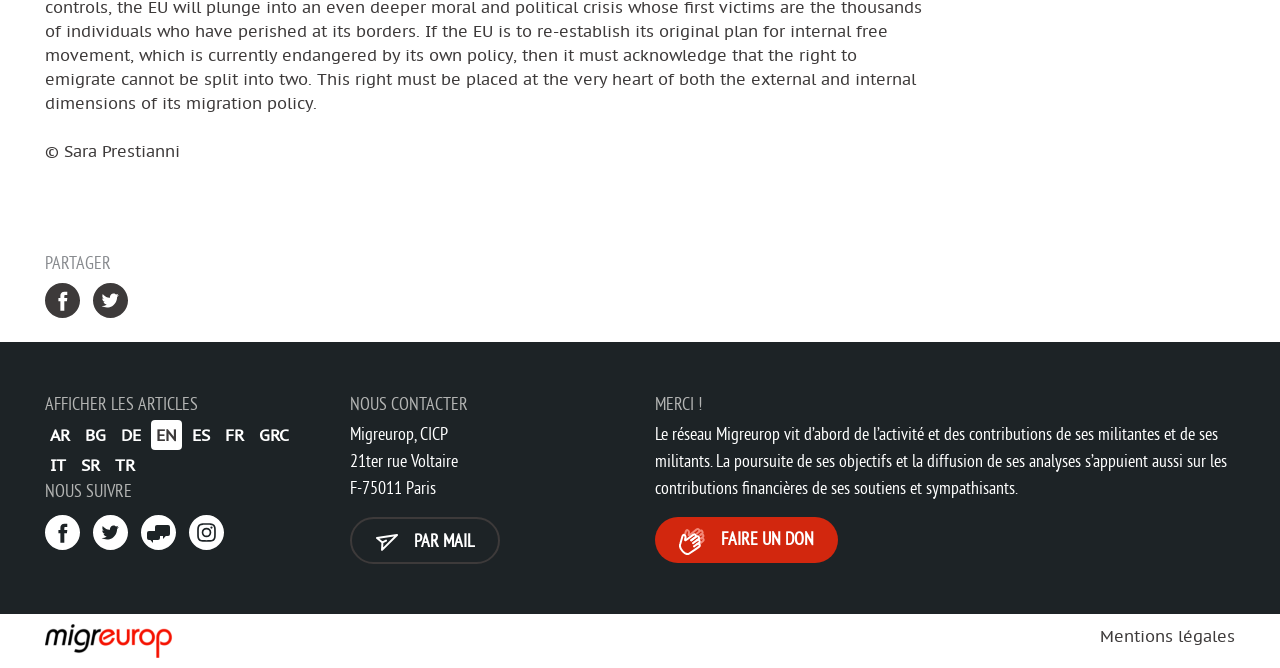Provide the bounding box coordinates of the UI element that matches the description: "Mentions légales".

[0.859, 0.934, 0.965, 0.985]